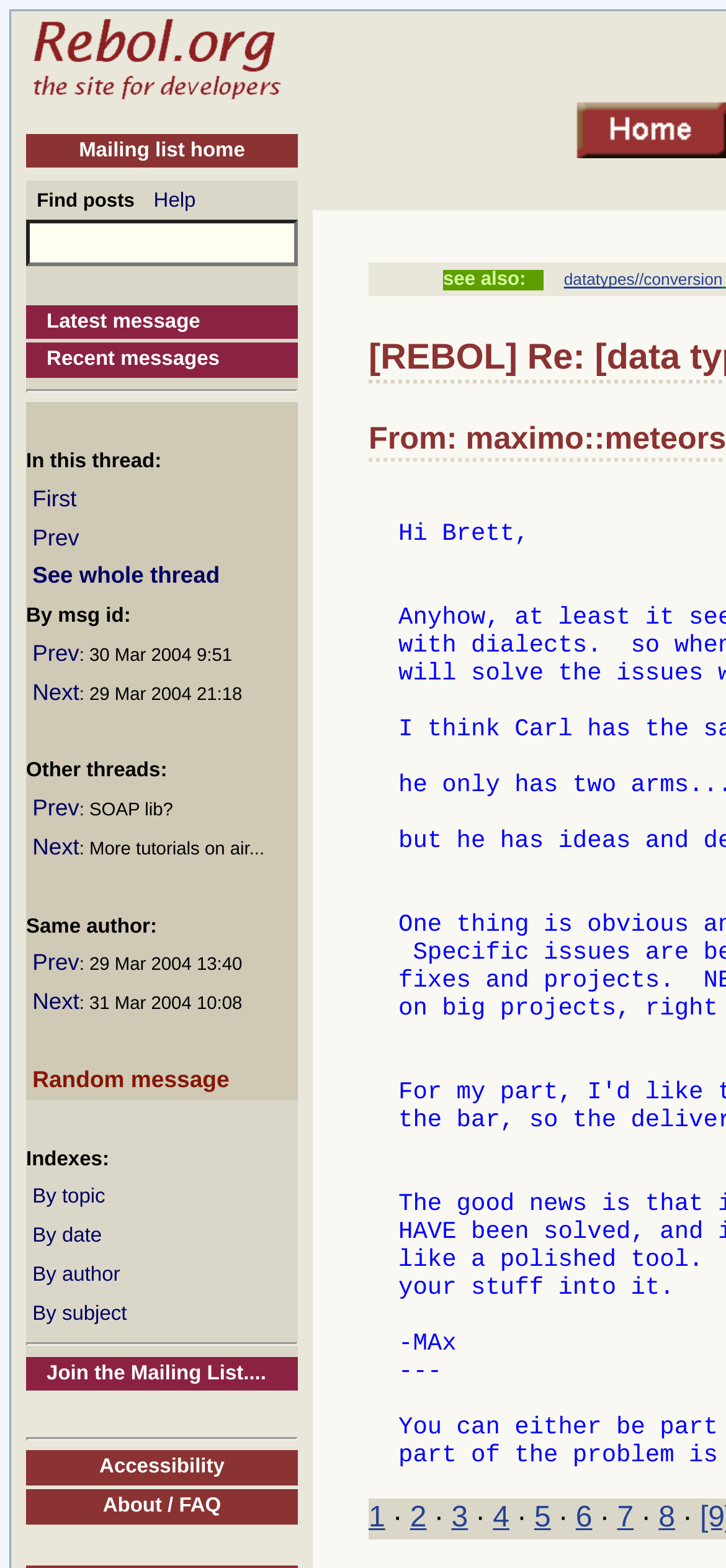Please provide the bounding box coordinates for the element that needs to be clicked to perform the following instruction: "Search for posts". The coordinates should be given as four float numbers between 0 and 1, i.e., [left, top, right, bottom].

[0.036, 0.14, 0.41, 0.17]